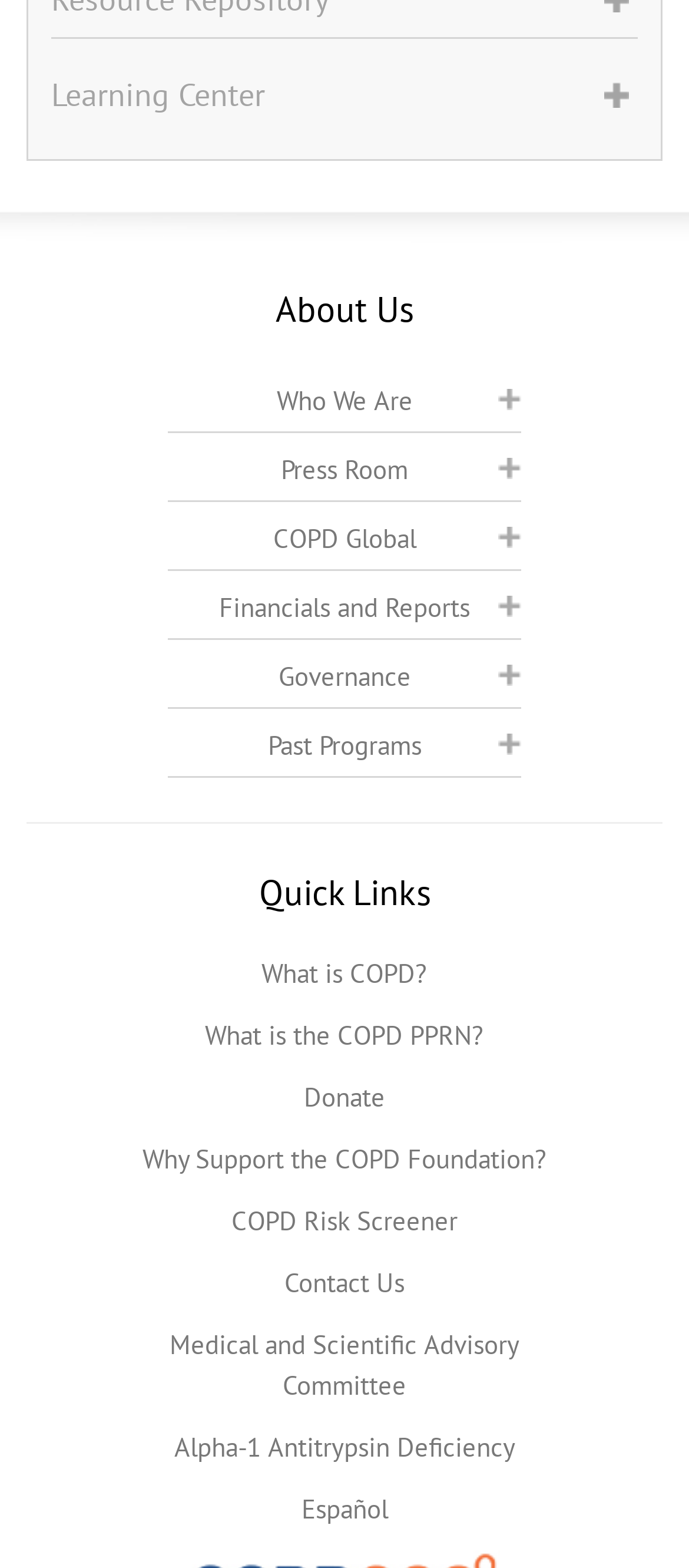What is the second heading in the About Us section?
Refer to the image and give a detailed response to the question.

I looked at the headings under the 'About Us' section and found that the second heading is 'Who We Are'.